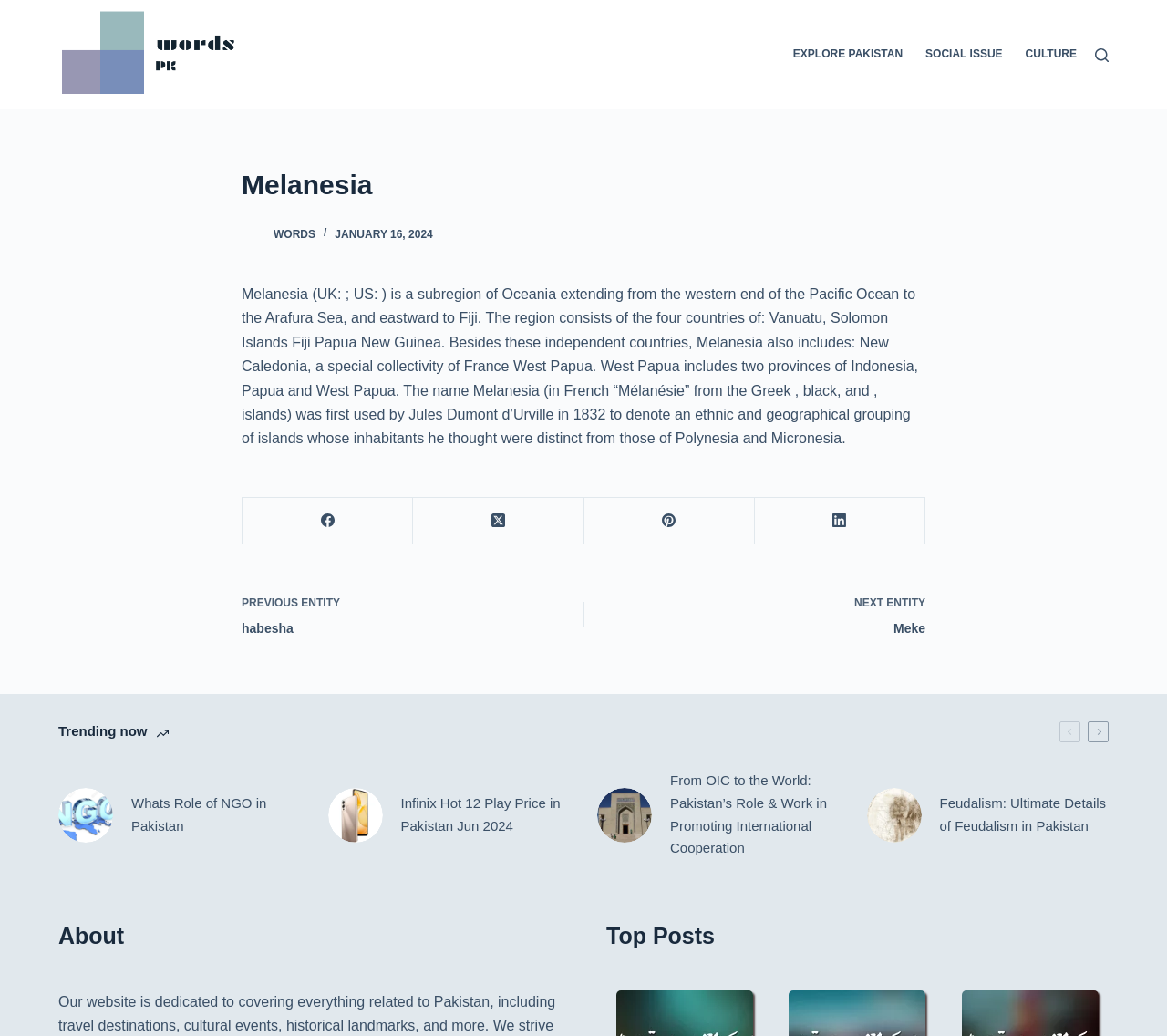Based on the visual content of the image, answer the question thoroughly: What is Melanesia?

Based on the webpage content, Melanesia is described as a subregion of Oceania extending from the western end of the Pacific Ocean to the Arafura Sea, and eastward to Fiji.